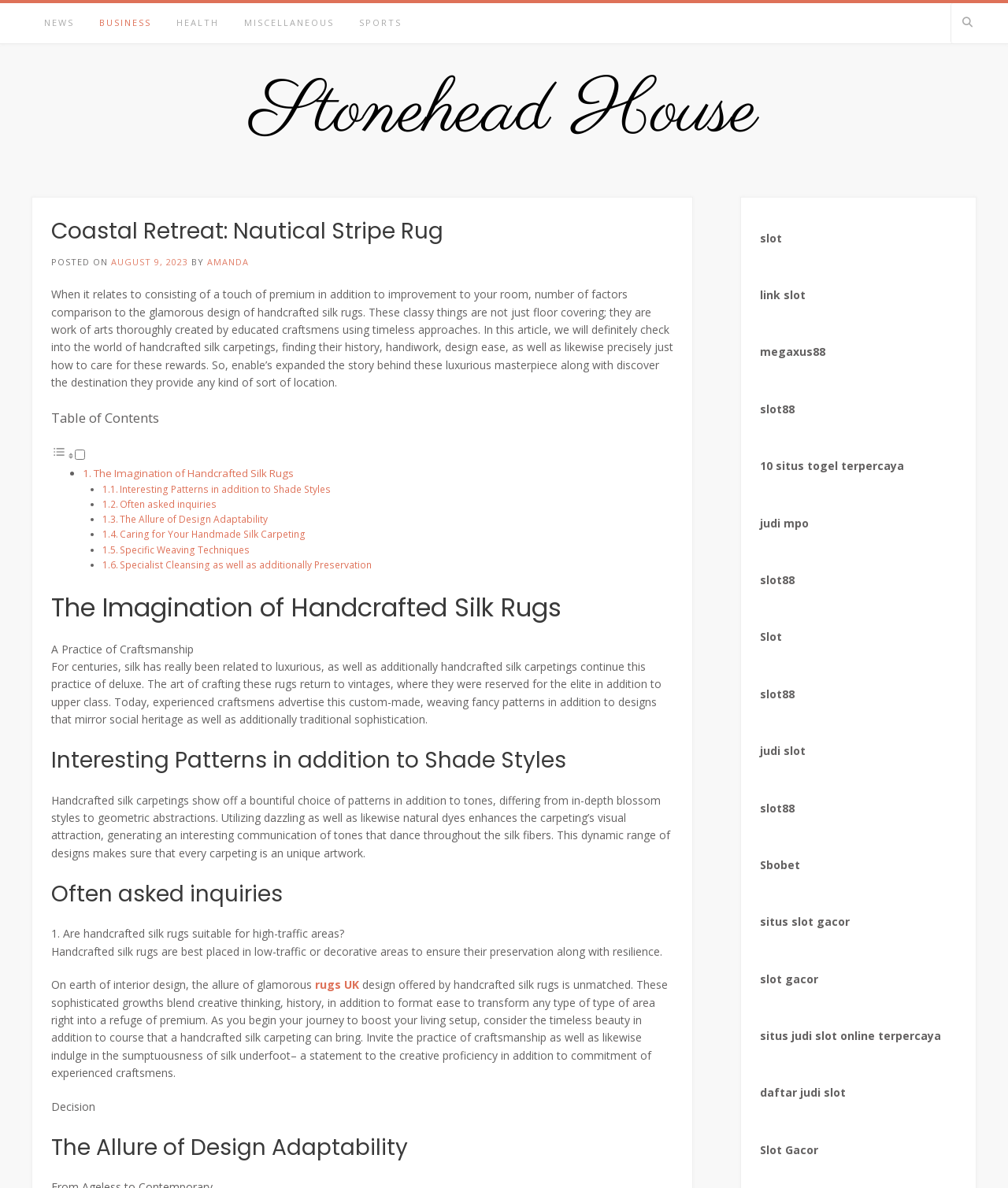Using the image as a reference, answer the following question in as much detail as possible:
What is the name of the website?

The name of the website can be found in the heading element with the text 'Stonehead House', which is located at the top of the webpage.